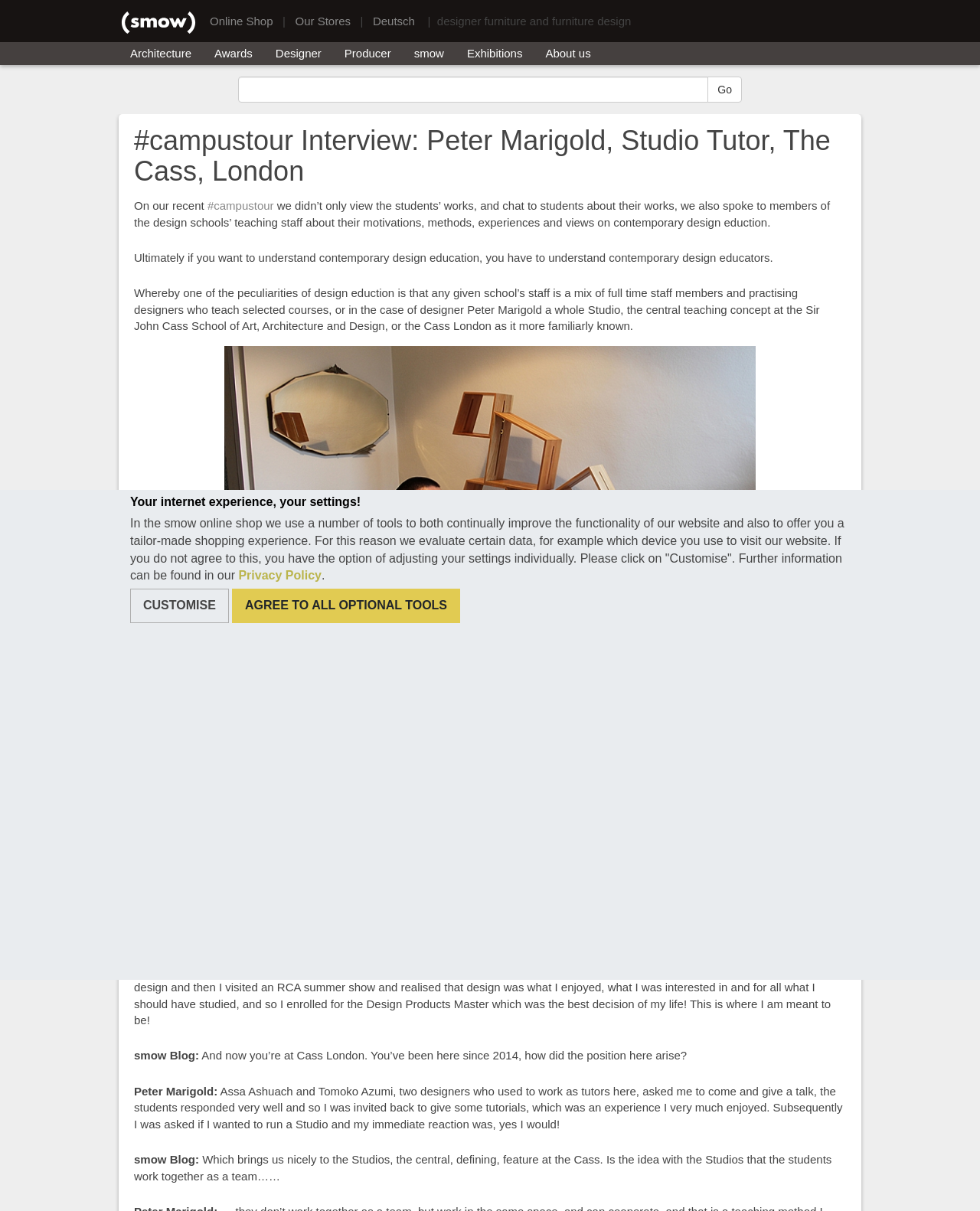What is the name of the project that Peter Marigold realized through Kickstarter?
Please provide a comprehensive answer to the question based on the webpage screenshot.

The article mentions that Peter Marigold's project, FORMcard, was realized through Kickstarter. FORMcard is a mouldable bioplastic that comes in a handy credit card form.